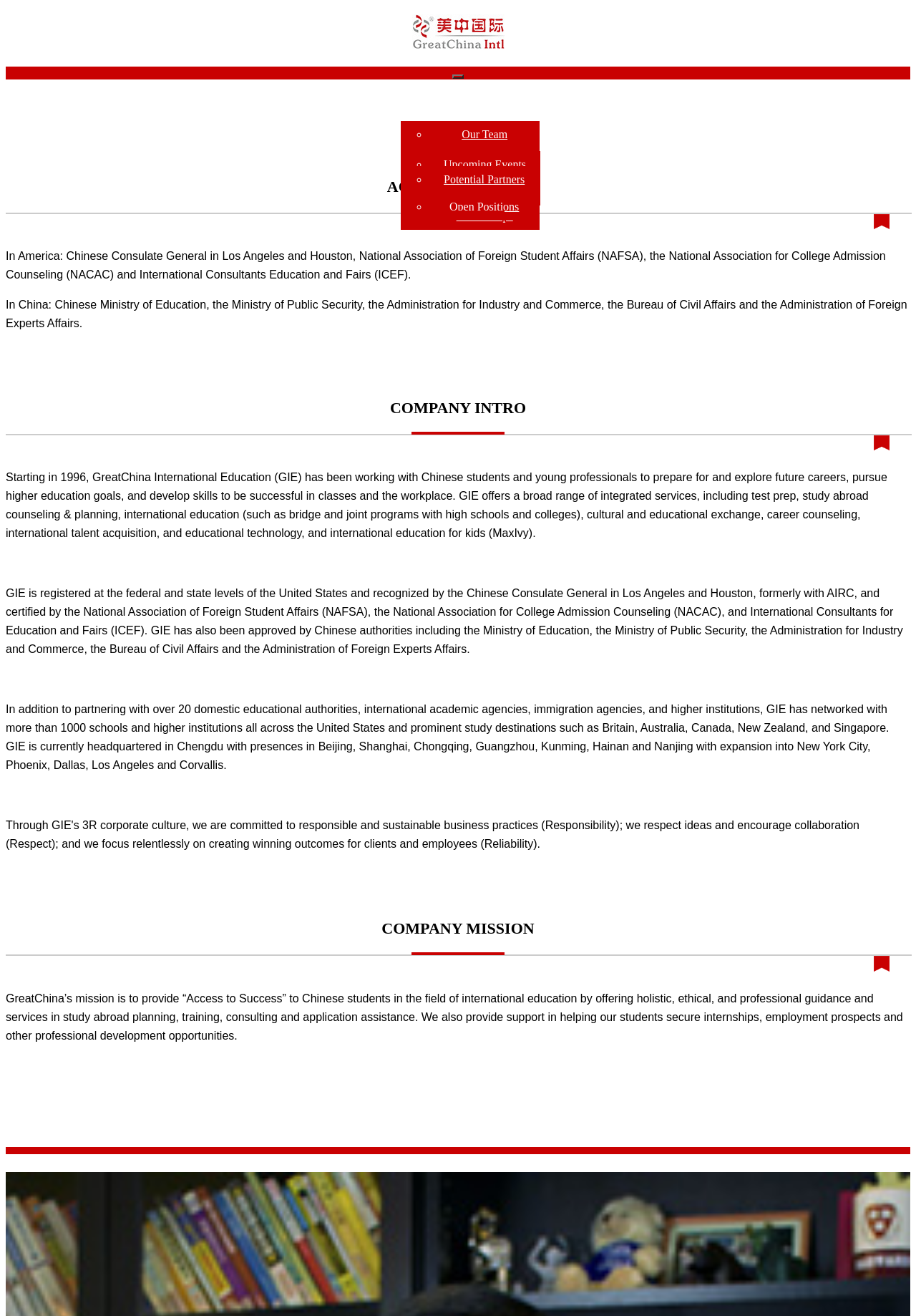Please specify the bounding box coordinates for the clickable region that will help you carry out the instruction: "Click the Our Team link".

[0.469, 0.092, 0.589, 0.113]